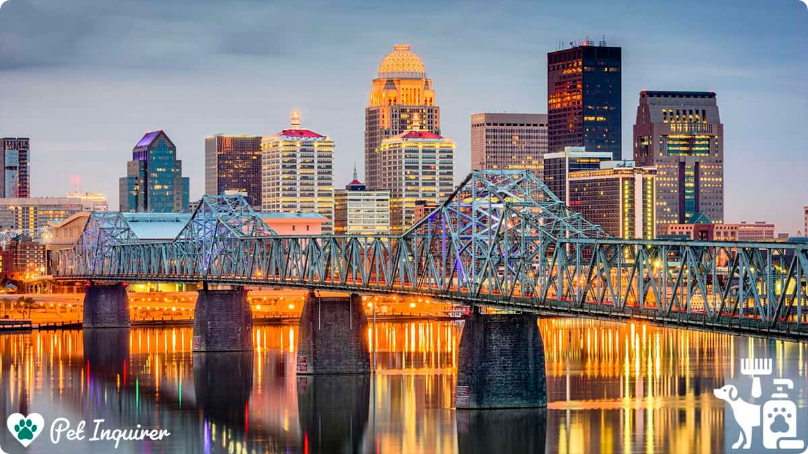Offer a detailed explanation of the image's components.

This striking image showcases the vibrant skyline of Louisville, Kentucky, with modern skyscrapers illuminated against the twilight sky. The foreground features the iconic Big Four Bridge, reflecting beautifully in the calm waters below. The city is brought to life by an array of colorful lights, highlighting its dynamic atmosphere. This visual representation is part of an article titled "The Best Dog Groomers In Louisville, KY," emphasizing not only the aesthetic appeal of the city but also its commitment to pet care excellence, as indicated by the associated logos of Pet Inquirer and grooming services.